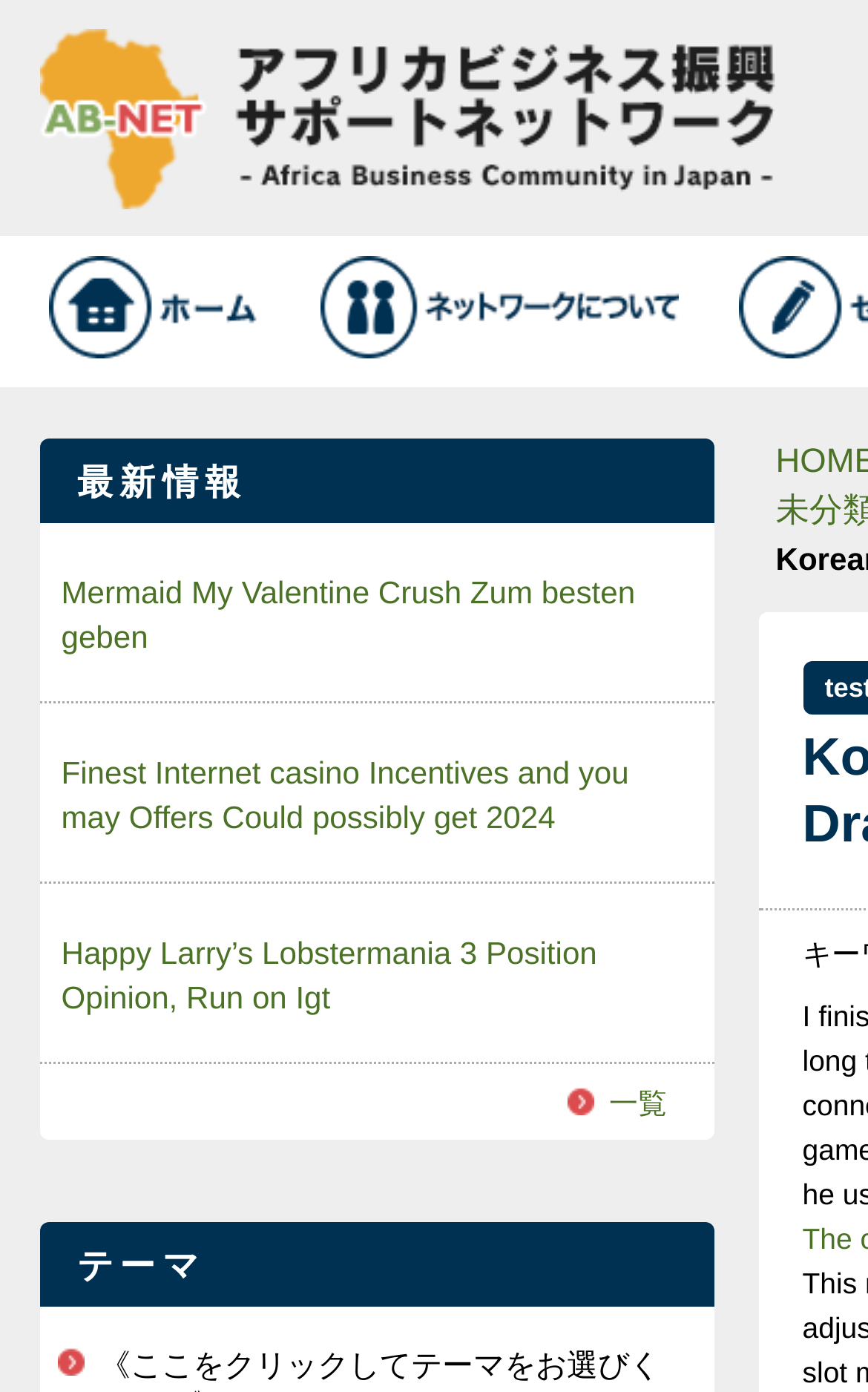Answer the question with a single word or phrase: 
What is the purpose of the network?

Contribute to Africa's growth